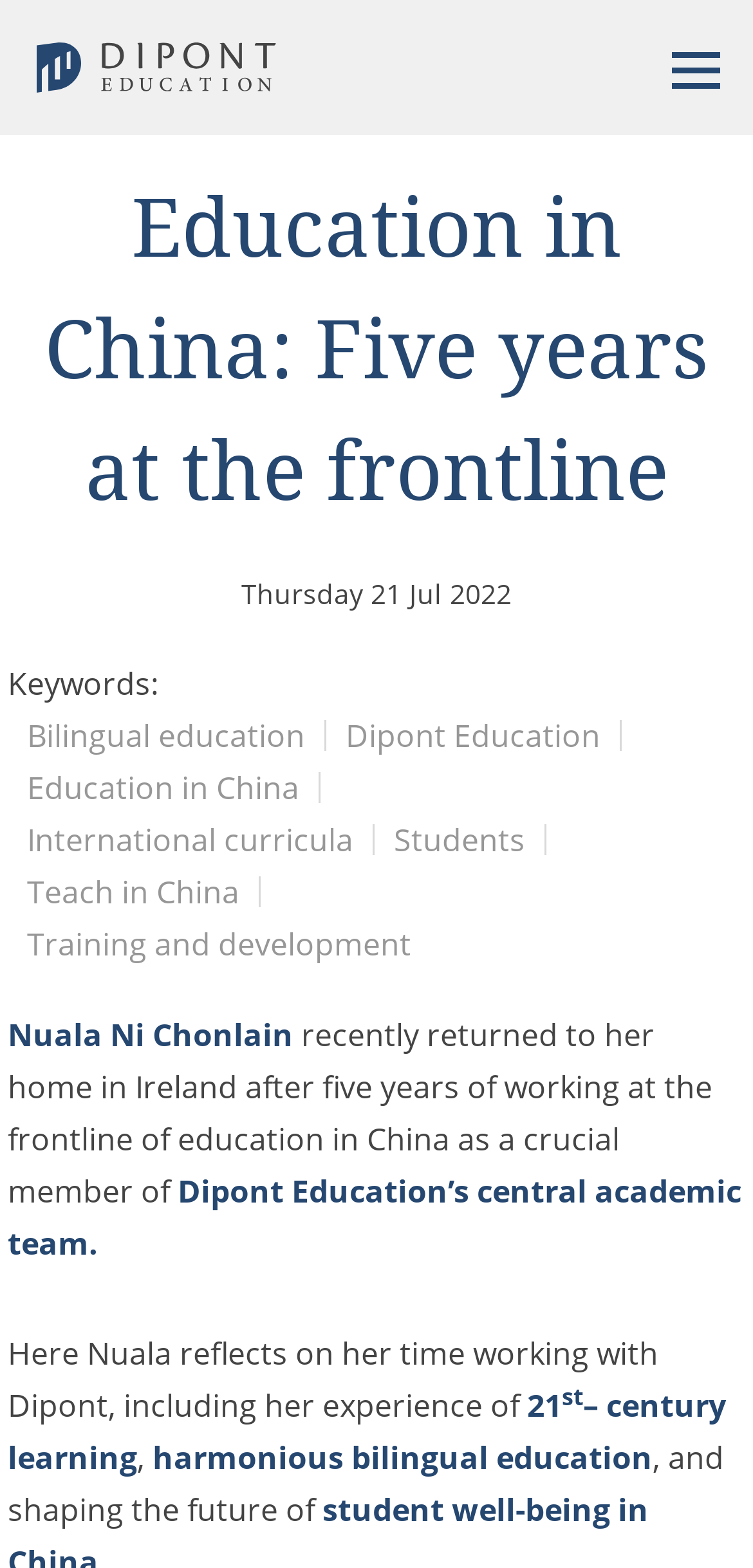Identify the bounding box coordinates of the element that should be clicked to fulfill this task: "Explore Education in China". The coordinates should be provided as four float numbers between 0 and 1, i.e., [left, top, right, bottom].

[0.036, 0.489, 0.397, 0.516]